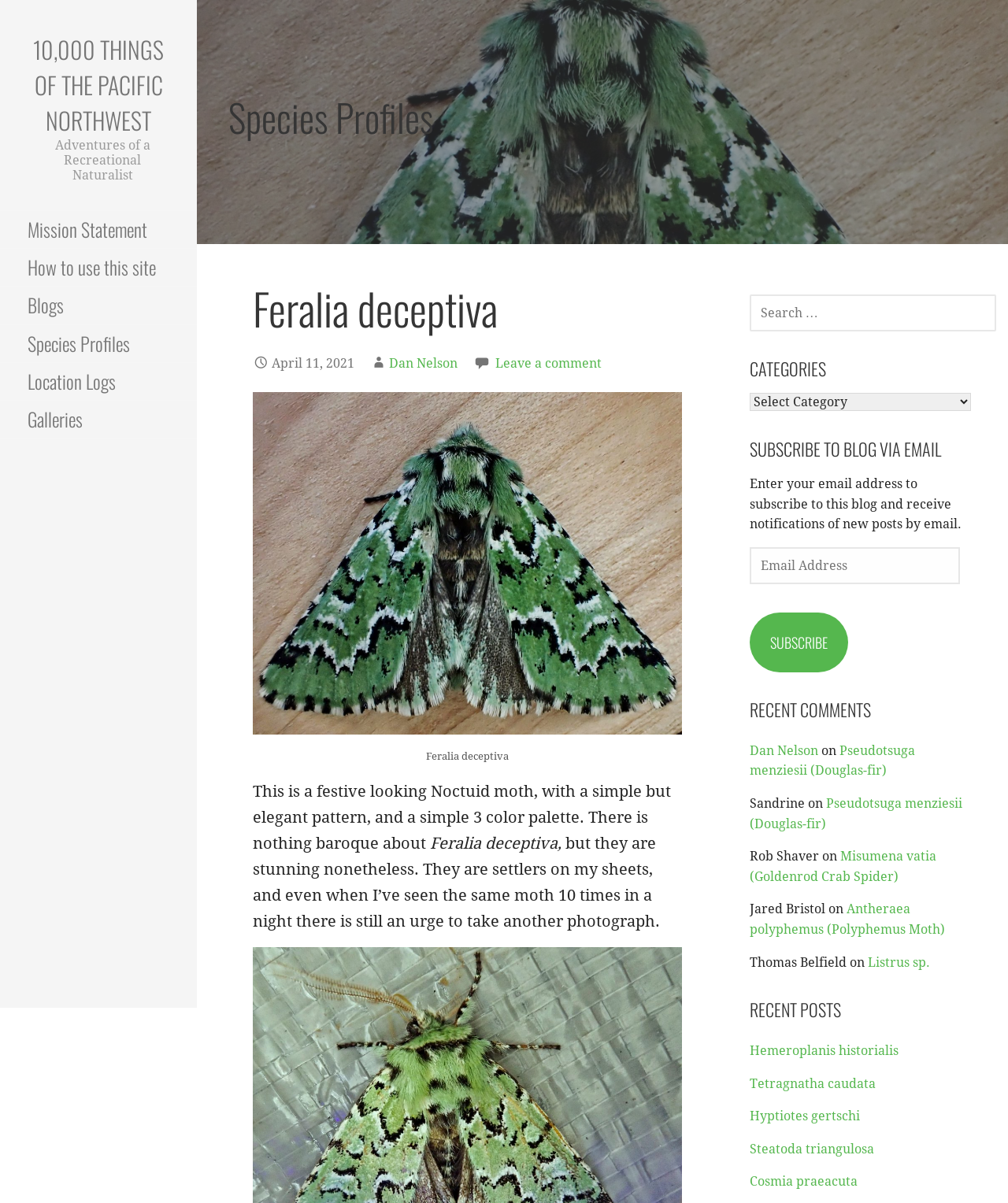Please give a one-word or short phrase response to the following question: 
What is the category of the blog post?

Species Profiles